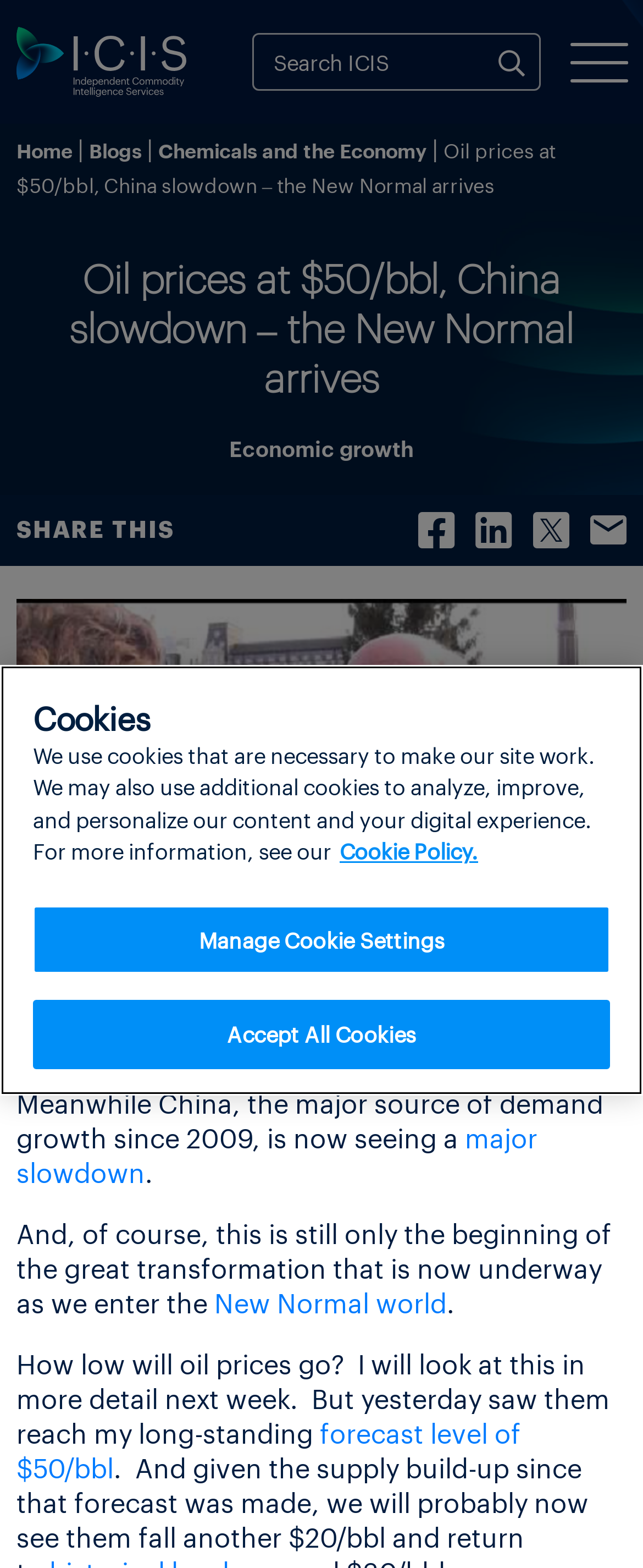Determine the primary headline of the webpage.

Oil prices at $50/bbl, China slowdown – the New Normal arrives